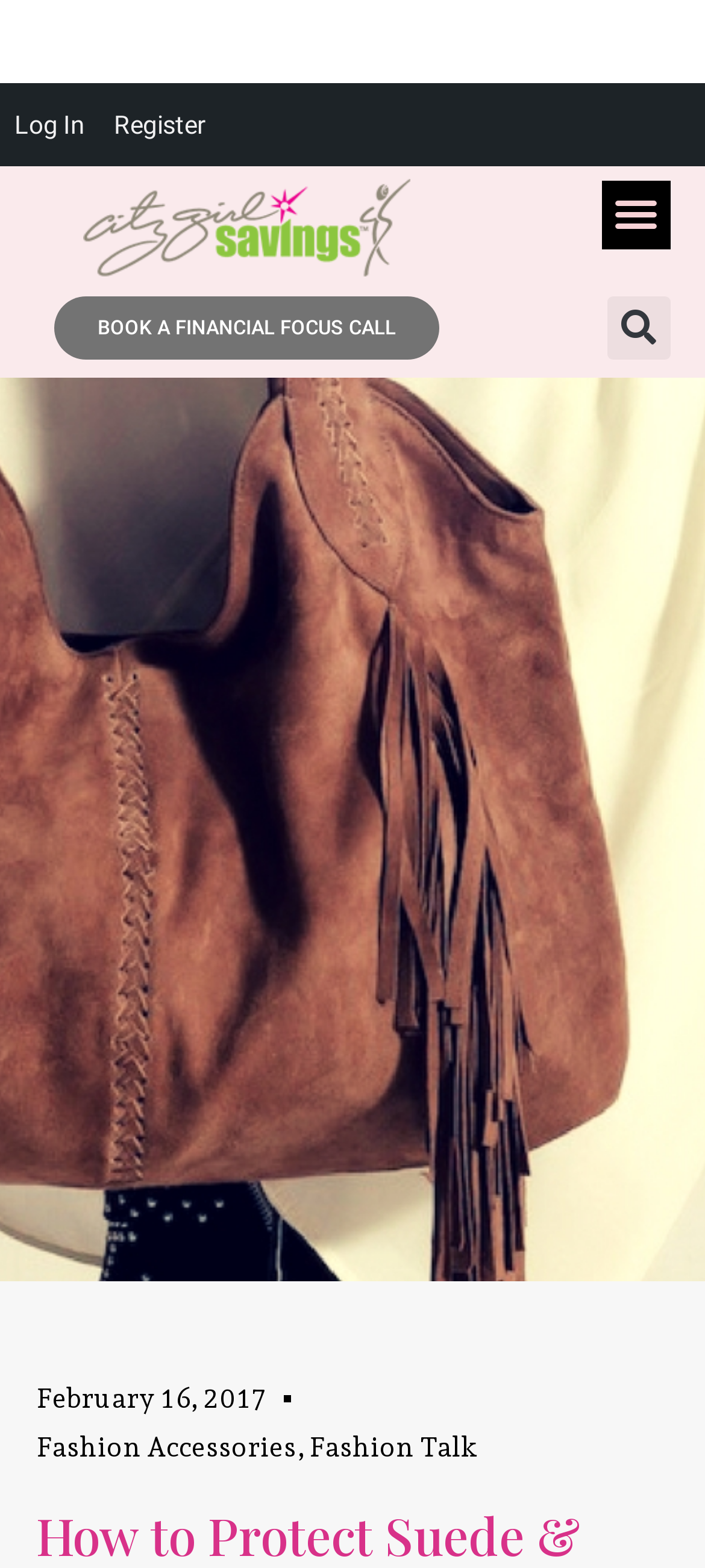Specify the bounding box coordinates of the area that needs to be clicked to achieve the following instruction: "book a financial focus call".

[0.077, 0.188, 0.623, 0.229]